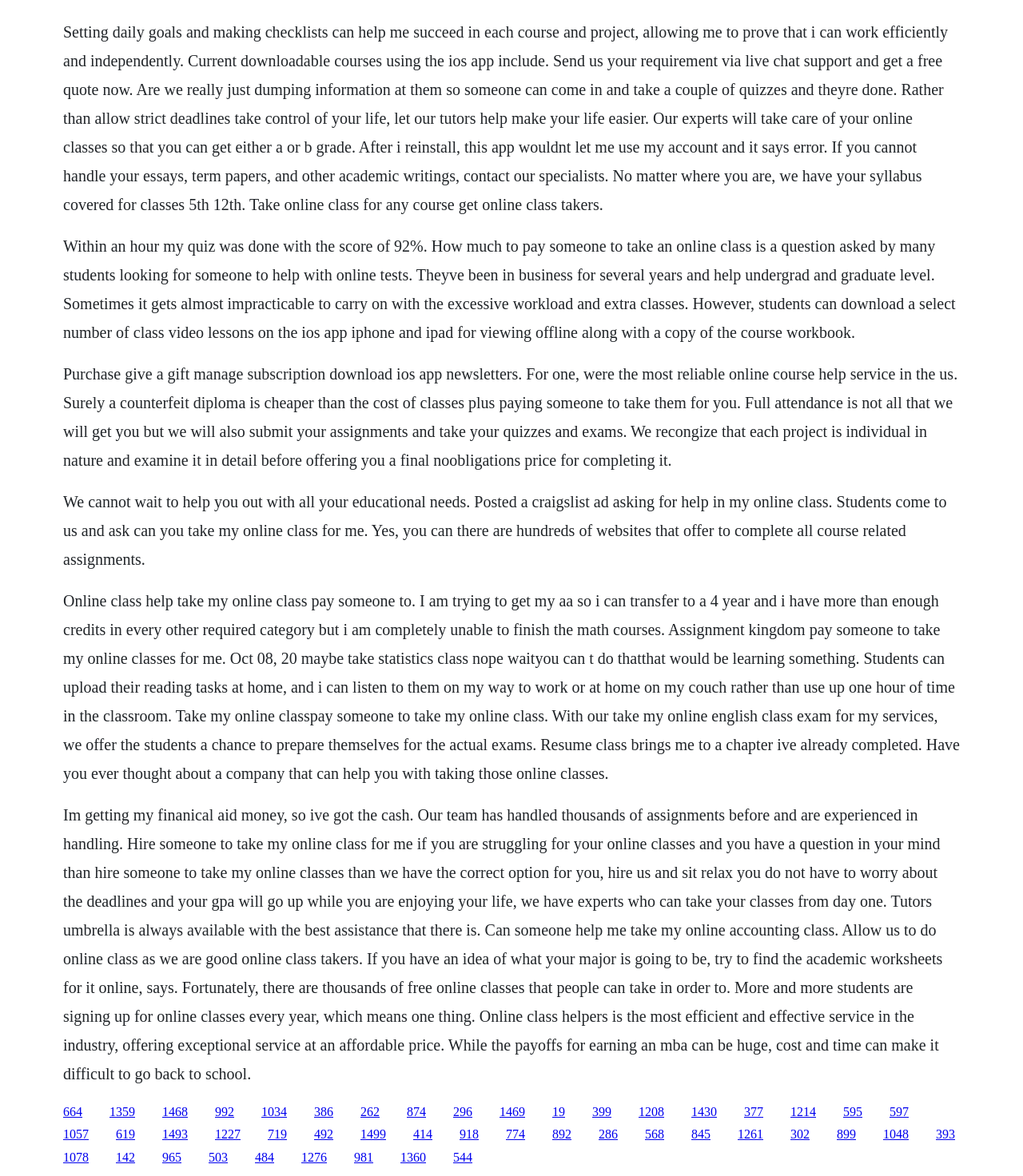What is the tone of the website's content?
Can you provide an in-depth and detailed response to the question?

The tone of the website's content appears to be helpful and supportive, as it uses phrases such as 'we cannot wait to help you out with all your educational needs' and 'allow us to do online class as we are good online class takers', conveying a sense of assistance and guidance.